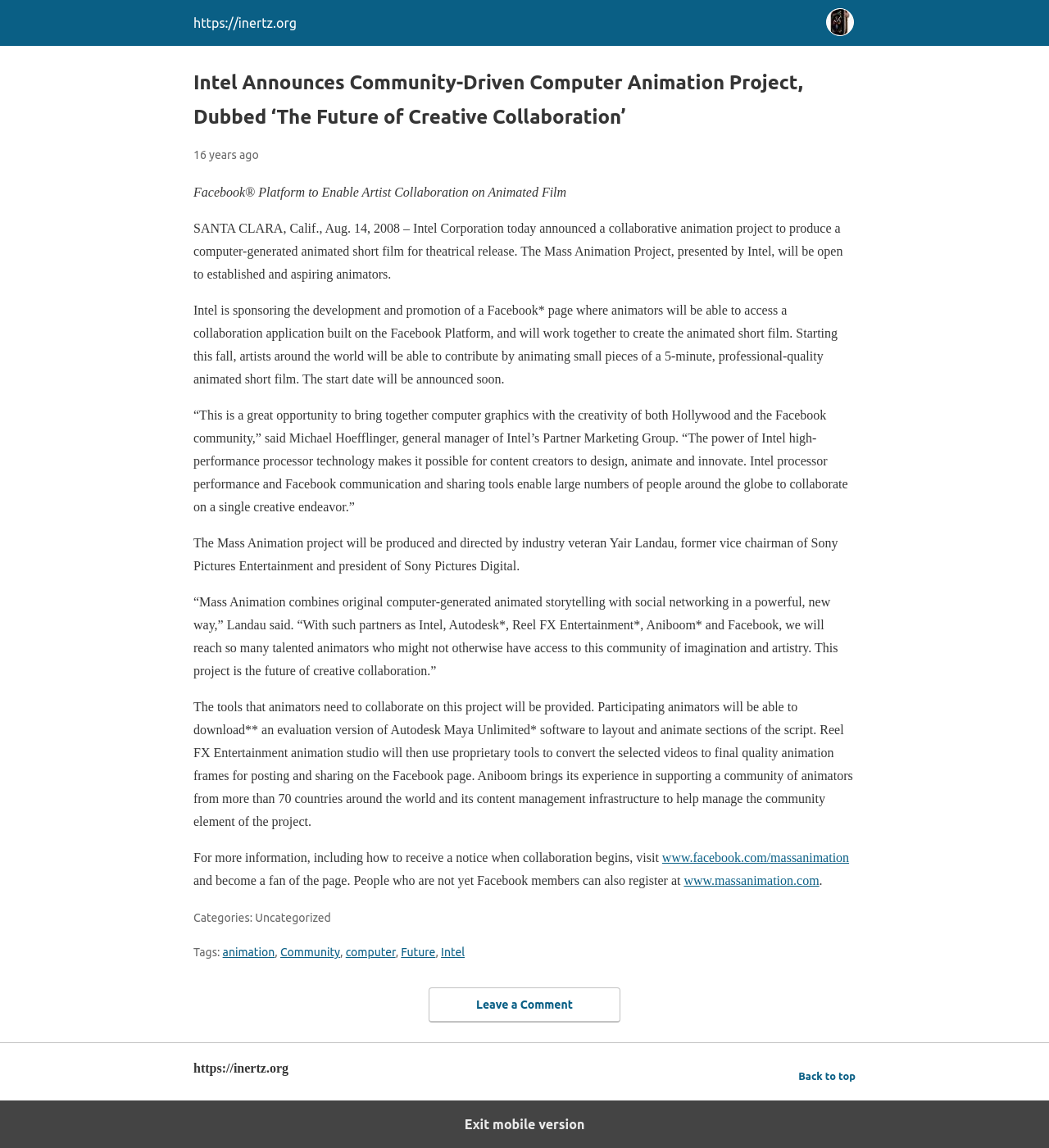Locate the bounding box coordinates of the element that should be clicked to execute the following instruction: "Go to the Mass Animation website".

[0.652, 0.761, 0.781, 0.773]